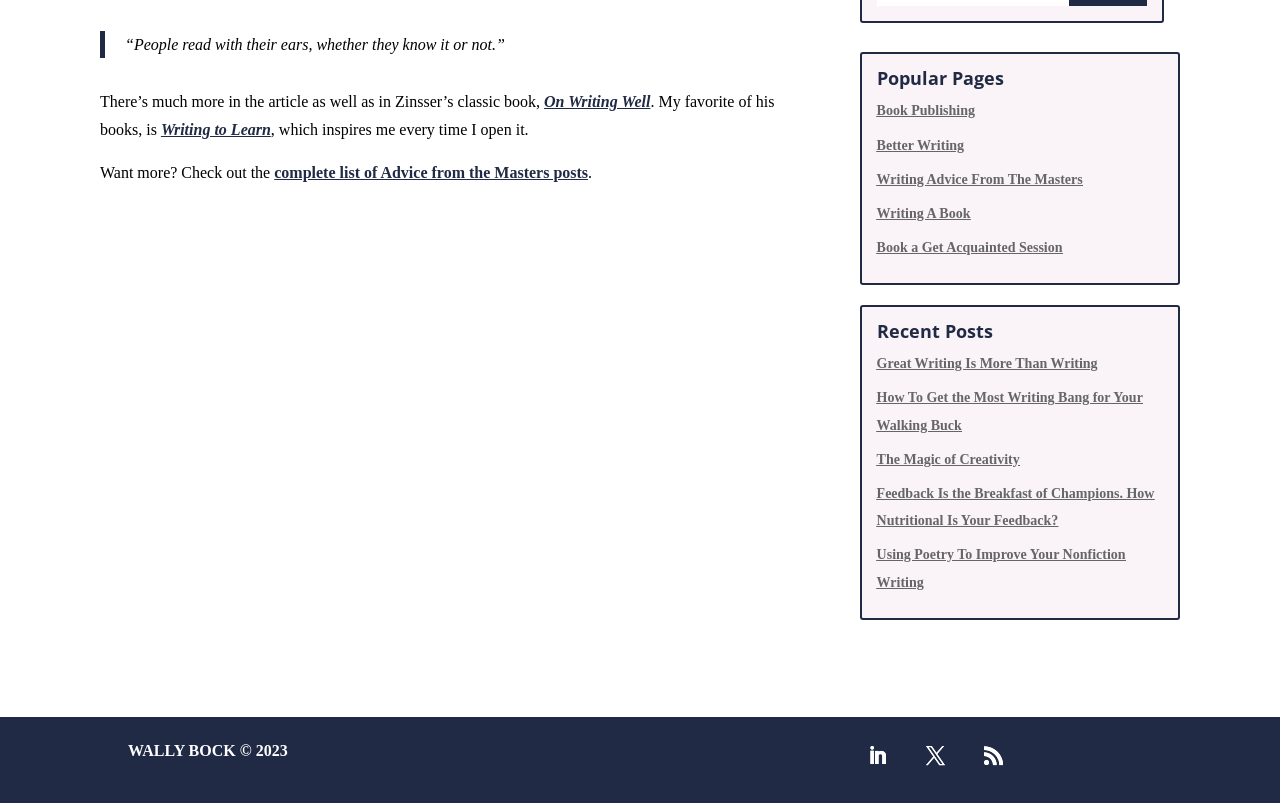Extract the bounding box coordinates for the described element: "Writing Advice From The Masters". The coordinates should be represented as four float numbers between 0 and 1: [left, top, right, bottom].

[0.685, 0.214, 0.846, 0.233]